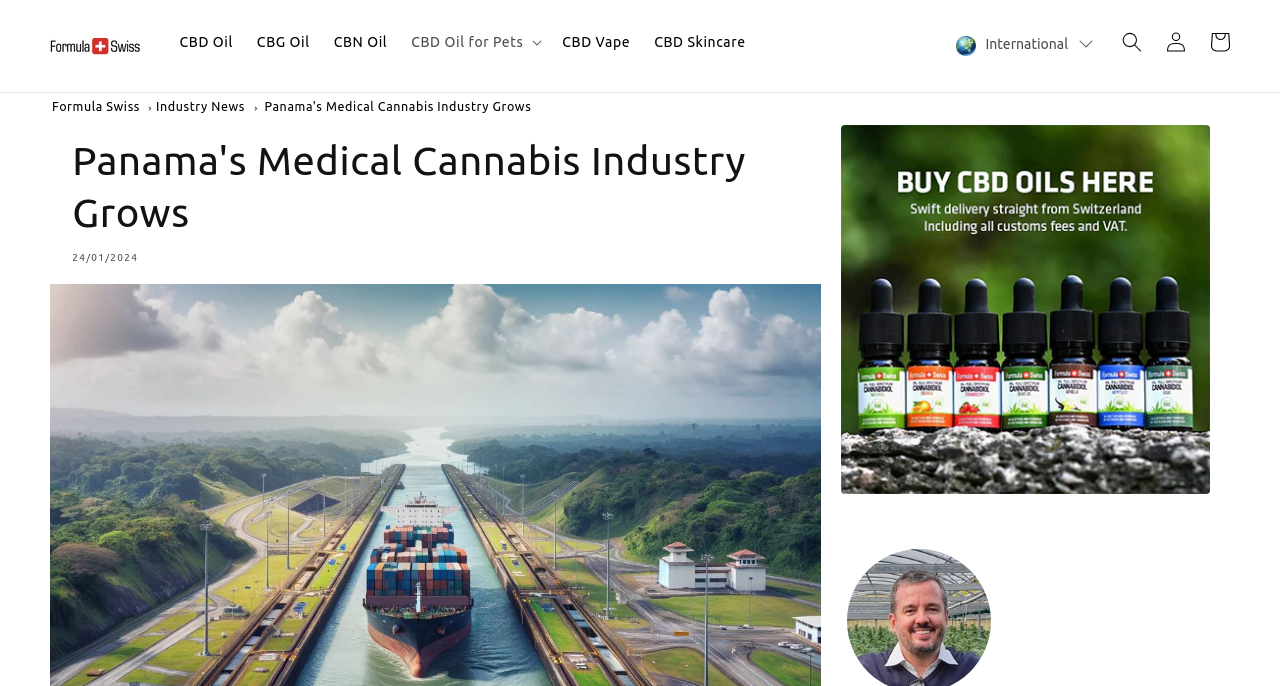Highlight the bounding box coordinates of the element that should be clicked to carry out the following instruction: "Click on Formula Swiss INT link". The coordinates must be given as four float numbers ranging from 0 to 1, i.e., [left, top, right, bottom].

[0.033, 0.044, 0.115, 0.09]